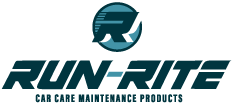What is the color palette of the logo?
Based on the visual, give a brief answer using one word or a short phrase.

Teal and dark blue